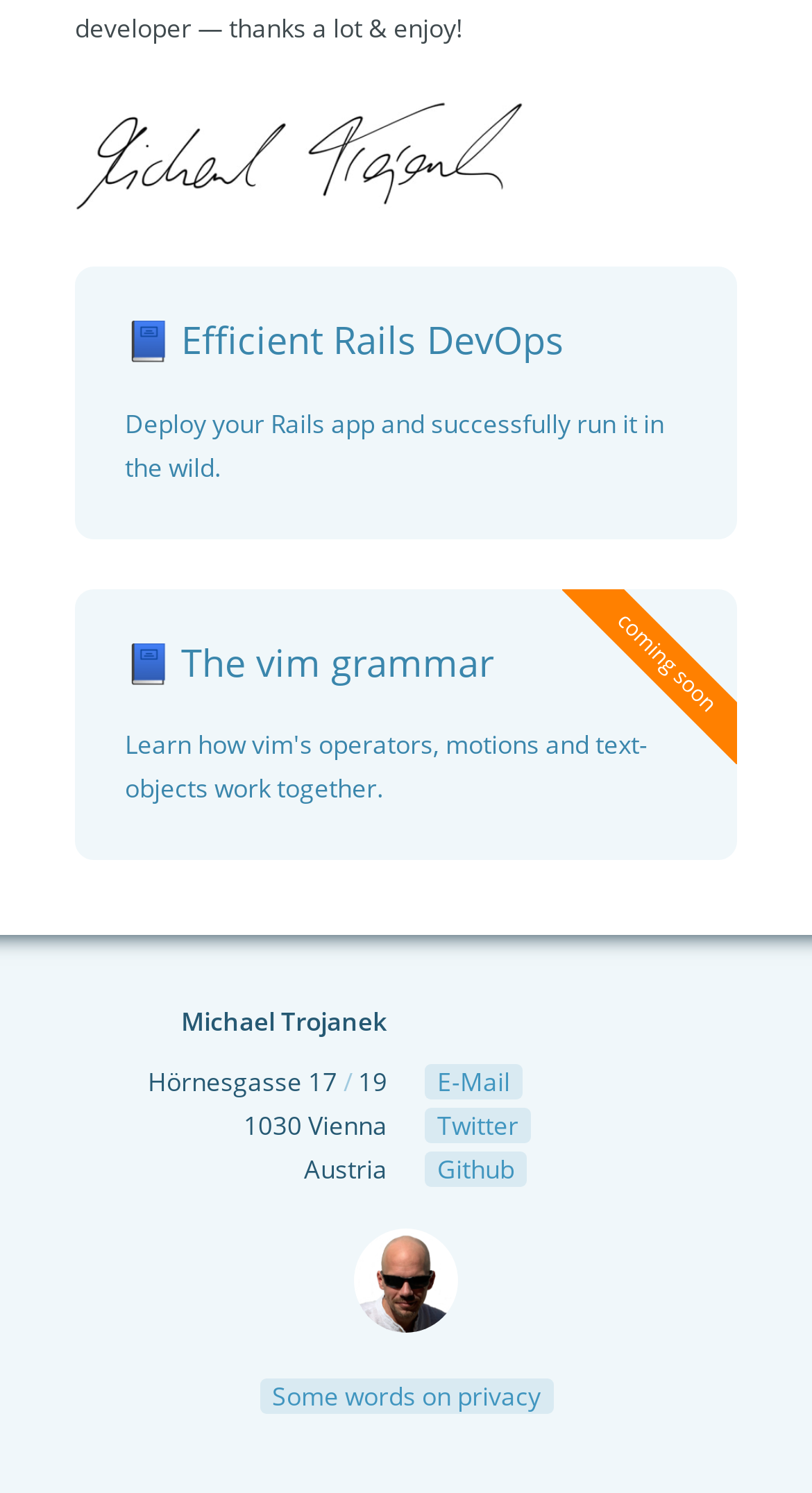What is the topic of the first link?
Based on the screenshot, provide your answer in one word or phrase.

Efficient Rails DevOps